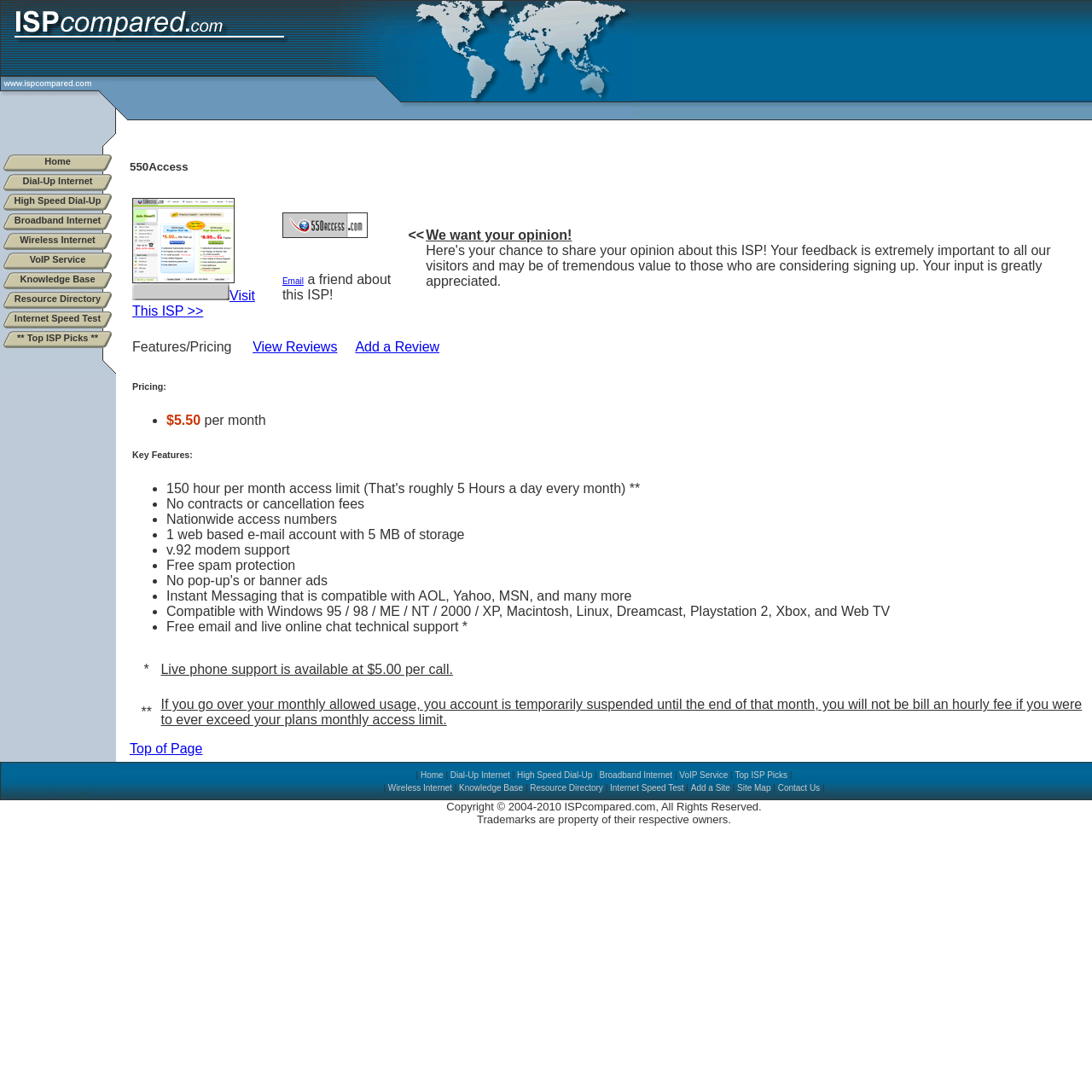Identify the bounding box coordinates for the element you need to click to achieve the following task: "View Reviews". The coordinates must be four float values ranging from 0 to 1, formatted as [left, top, right, bottom].

[0.231, 0.311, 0.325, 0.325]